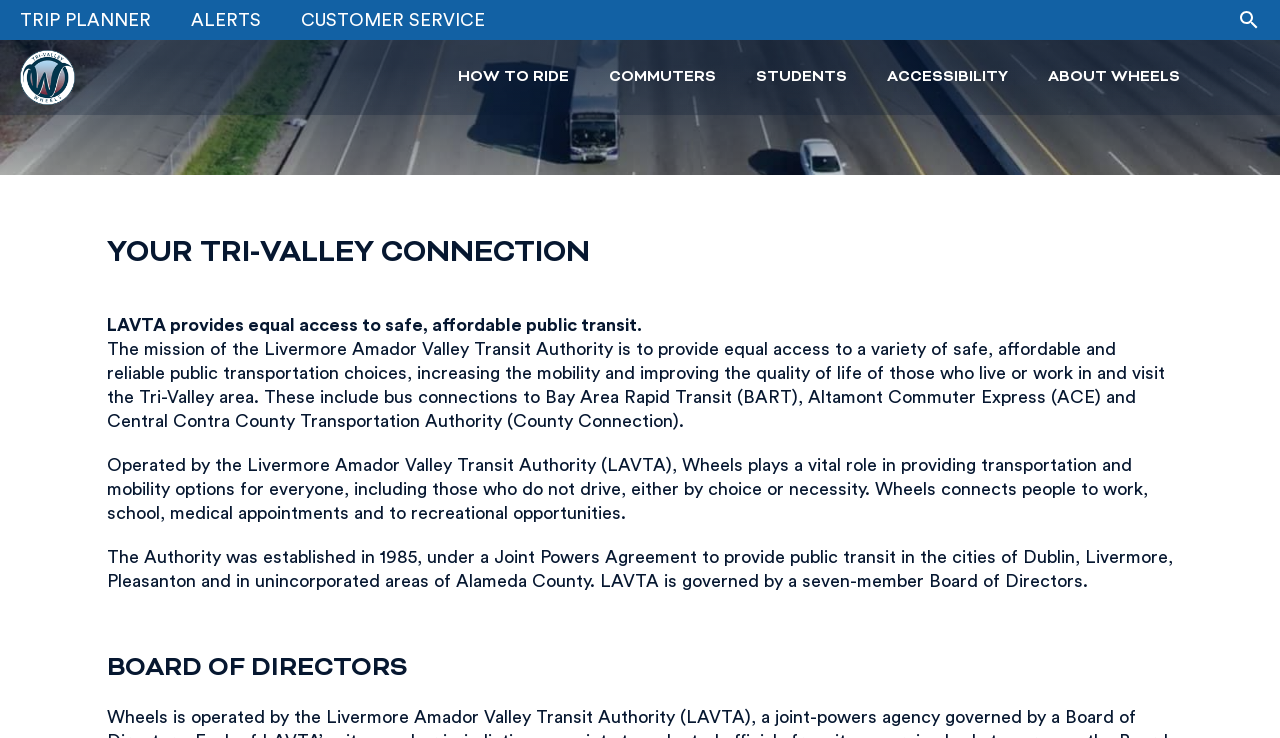What is the purpose of the Wheels bus?
Based on the screenshot, respond with a single word or phrase.

Provide transportation and mobility options